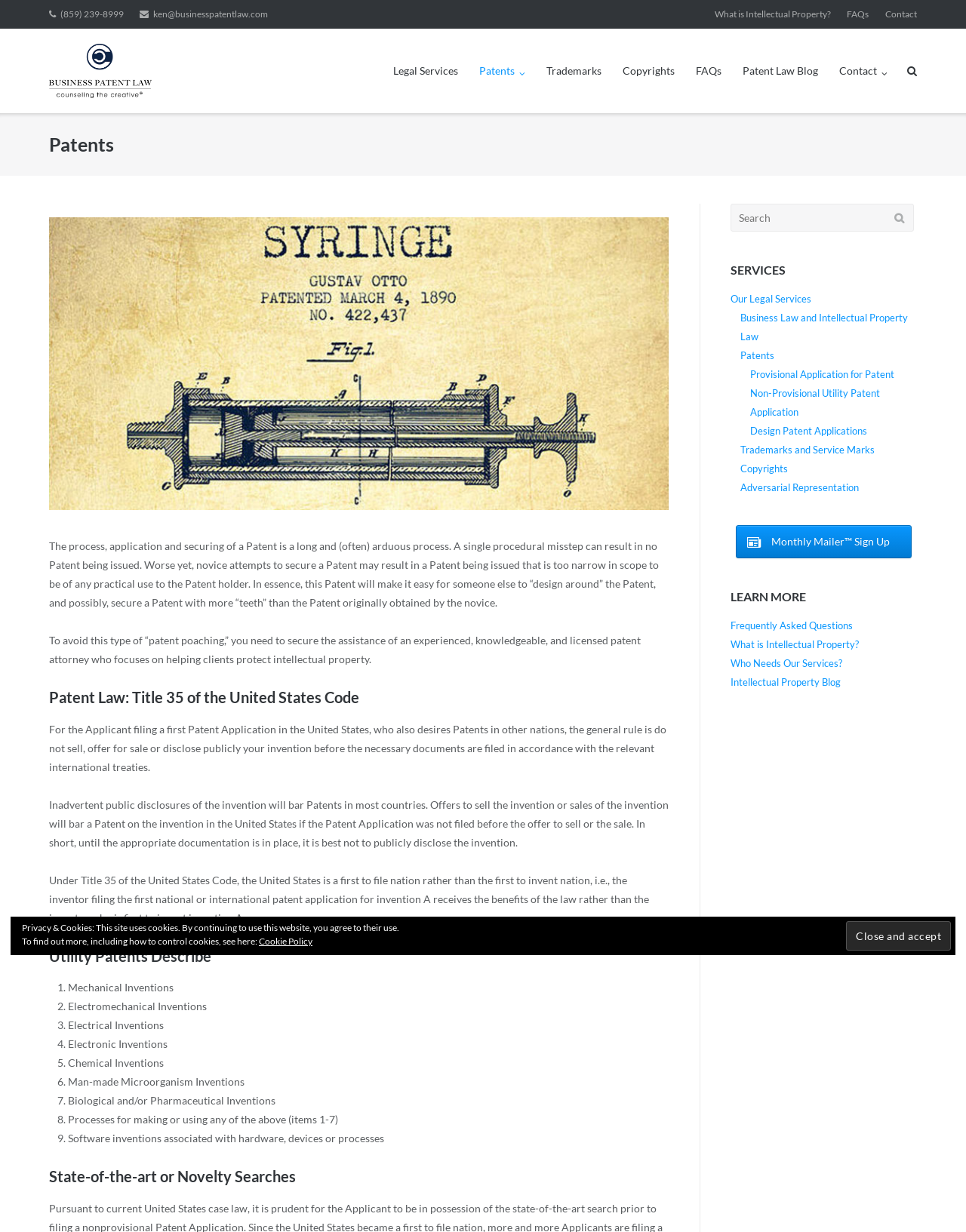Please identify the bounding box coordinates of the area I need to click to accomplish the following instruction: "Contact the attorney".

[0.916, 0.0, 0.949, 0.024]